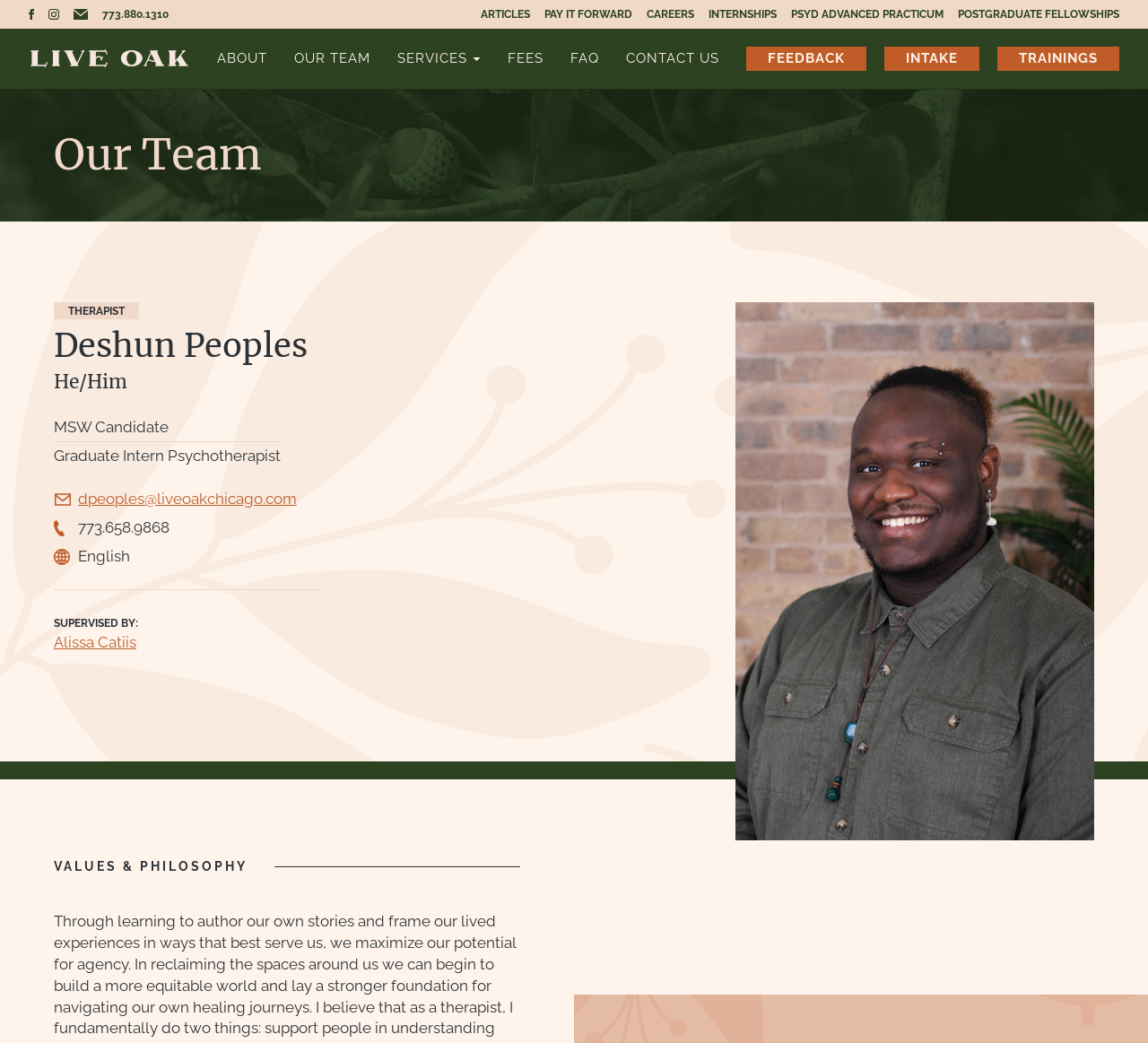Using the image as a reference, answer the following question in as much detail as possible:
What is the language spoken by Deshun Peoples?

I found the answer by looking at the static text 'English' which suggests that Deshun Peoples speaks English.